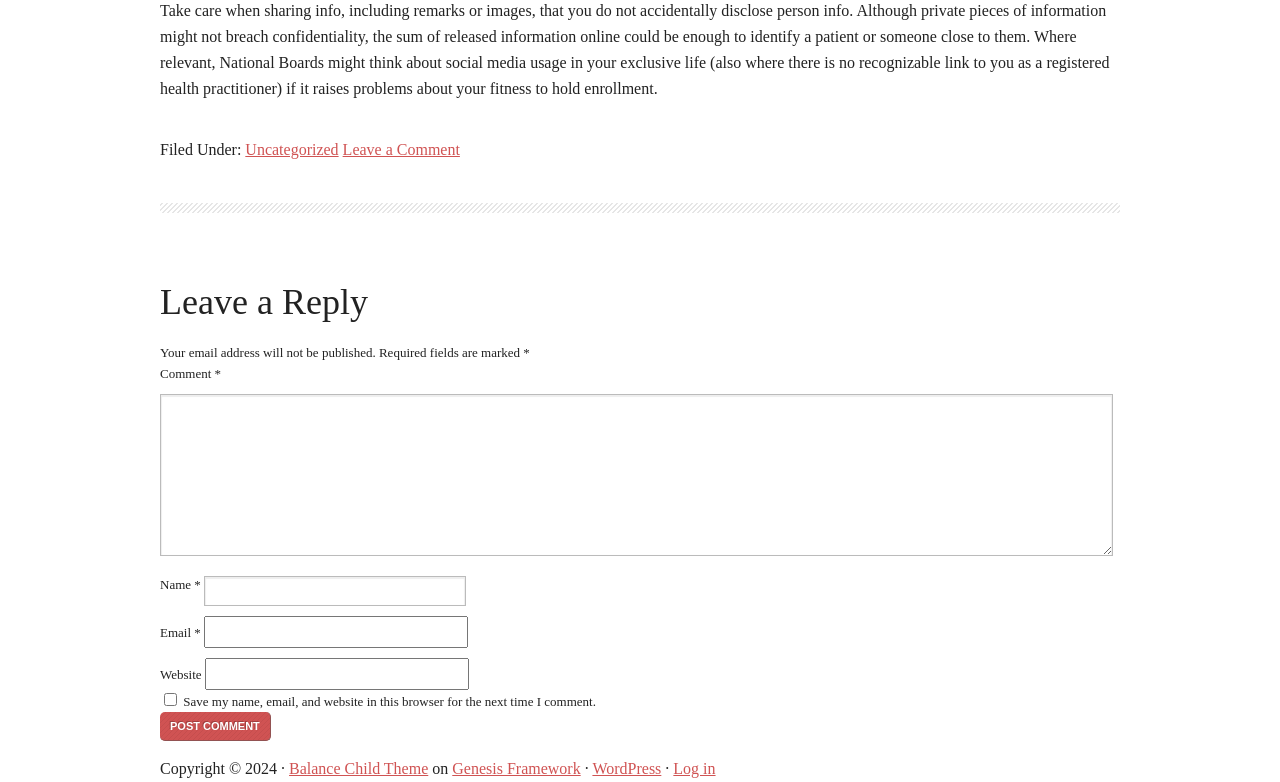Highlight the bounding box coordinates of the element that should be clicked to carry out the following instruction: "Click on the website link". The coordinates must be given as four float numbers ranging from 0 to 1, i.e., [left, top, right, bottom].

[0.226, 0.972, 0.335, 0.993]